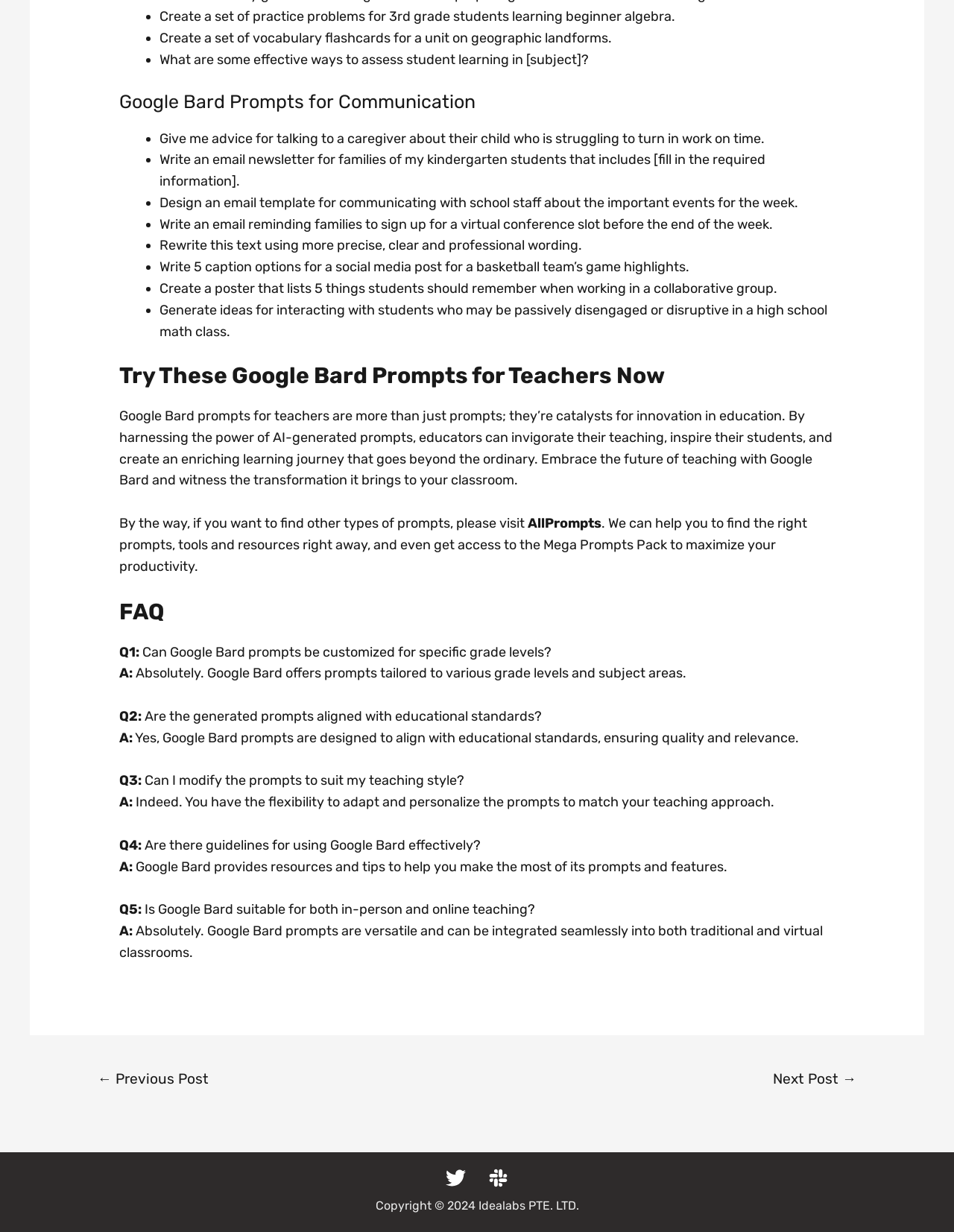How many types of prompts are mentioned in the webpage?
By examining the image, provide a one-word or phrase answer.

2